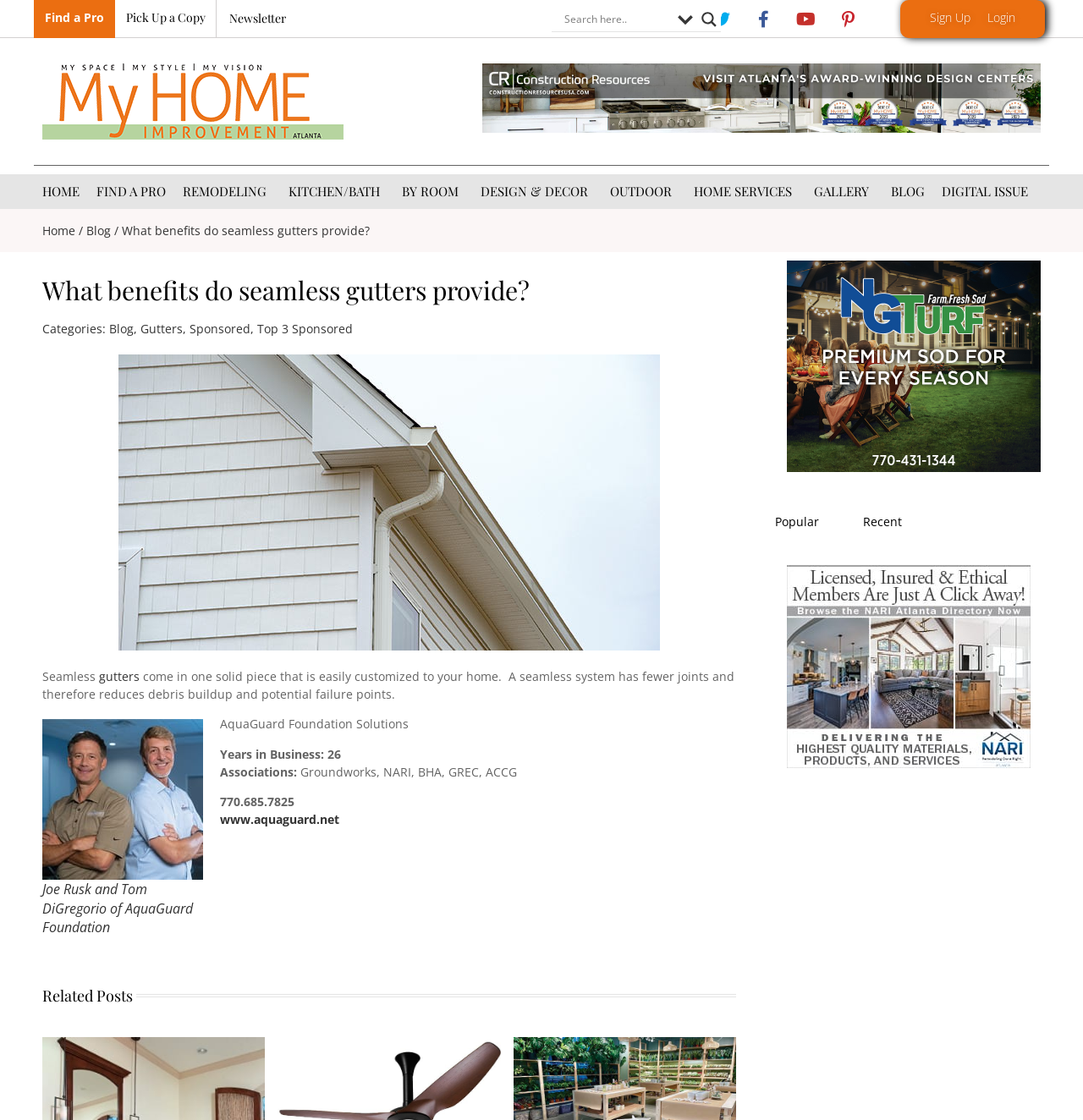Identify the bounding box coordinates of the section to be clicked to complete the task described by the following instruction: "Search for something". The coordinates should be four float numbers between 0 and 1, formatted as [left, top, right, bottom].

[0.521, 0.006, 0.618, 0.027]